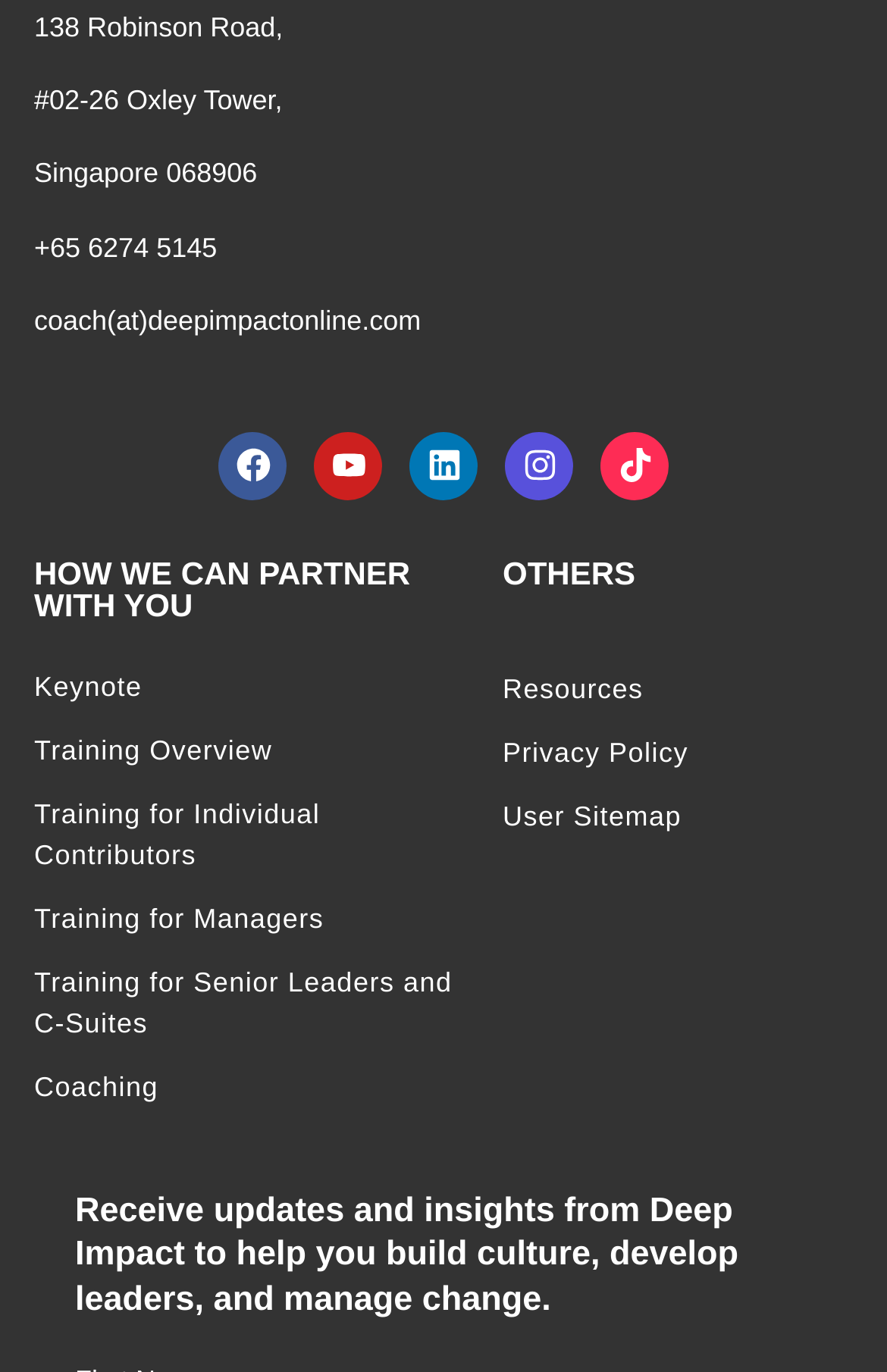With reference to the image, please provide a detailed answer to the following question: What is the address of Deep Impact?

I found the address by looking at the static text elements at the top of the webpage, which provide the address in a clear and concise format.